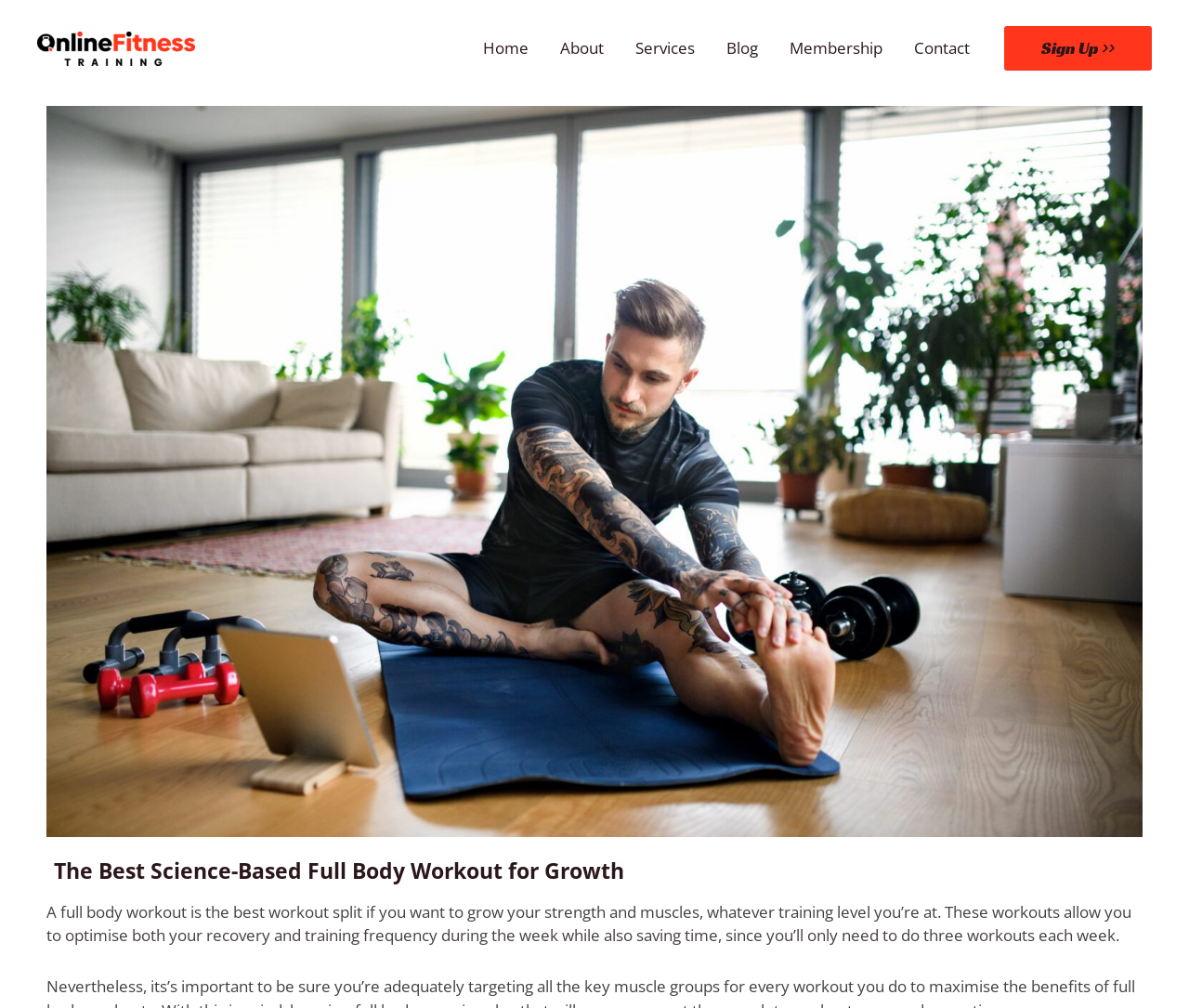How many workouts are needed per week?
Please use the image to provide a one-word or short phrase answer.

three